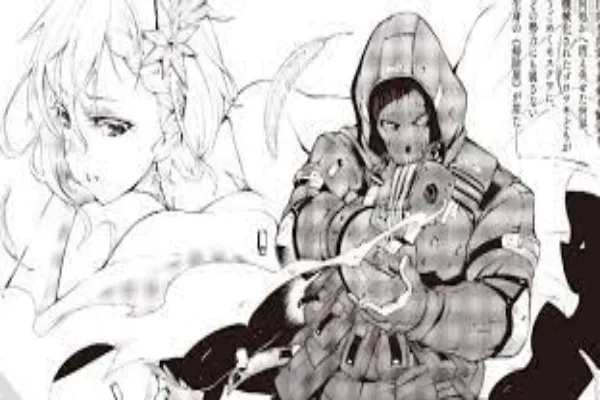What is the theme of the 'Goblin Slayer' saga?
From the details in the image, answer the question comprehensively.

The caption explicitly states that the 'Goblin Slayer' saga is about the themes of friendship and sacrifice, where bravery is tested against formidable foes and the bonds between comrades are crucial for survival.